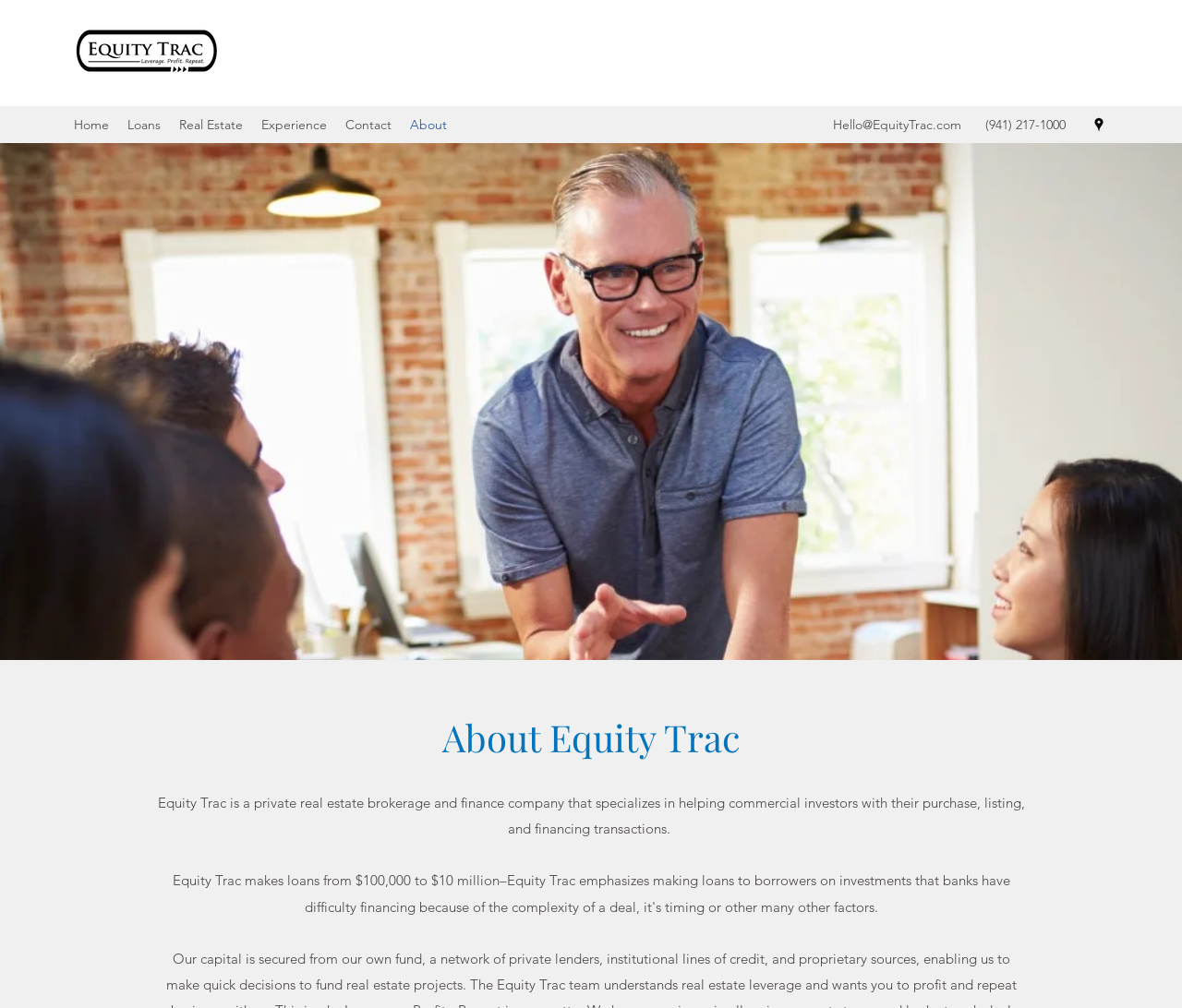Use a single word or phrase to answer the following:
What is the social media platform linked?

Google Places